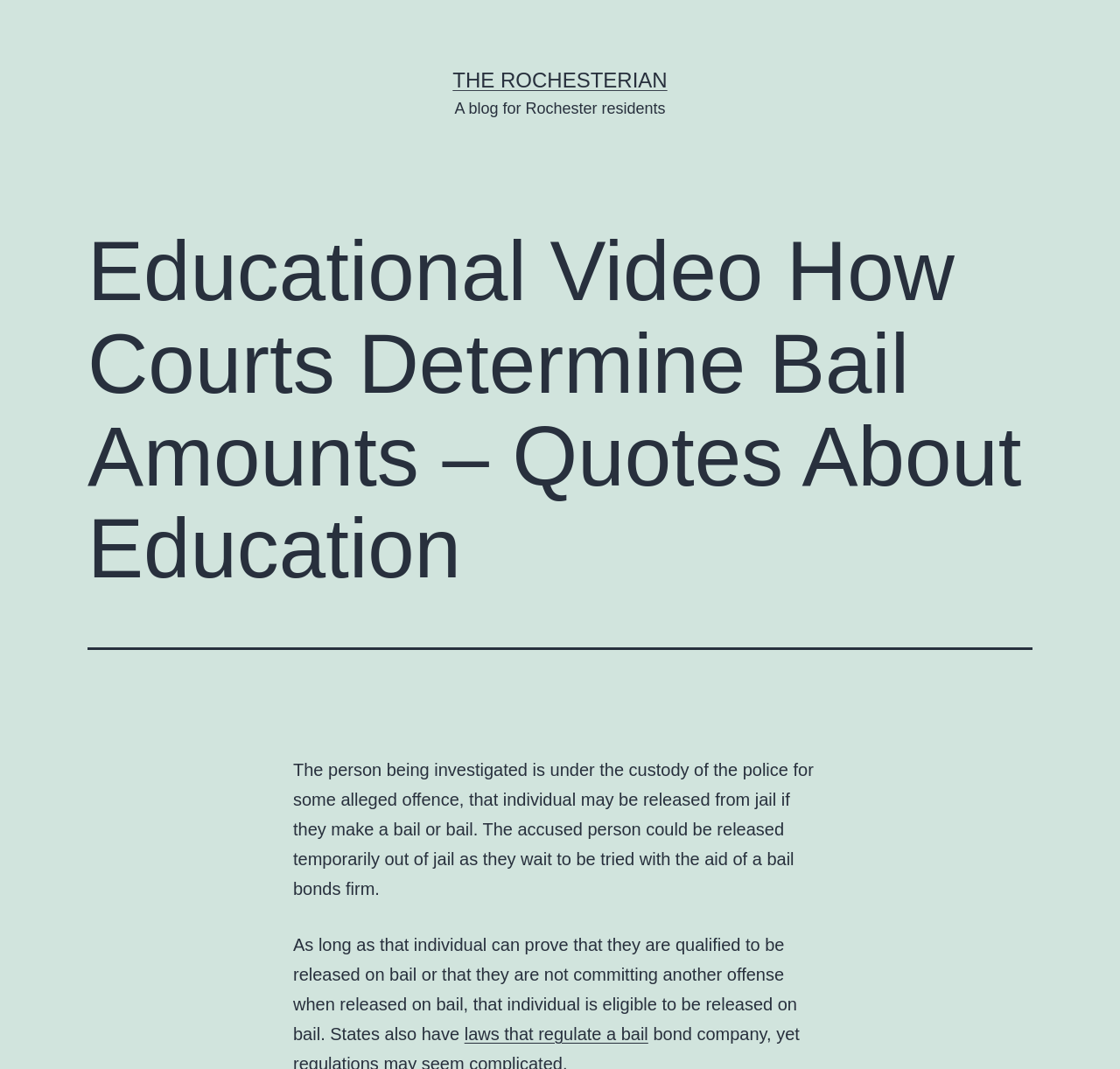What is the name of the blog?
Provide a thorough and detailed answer to the question.

The name of the blog can be found at the top of the webpage, where it says 'THE ROCHESTERIAN' in a link format.